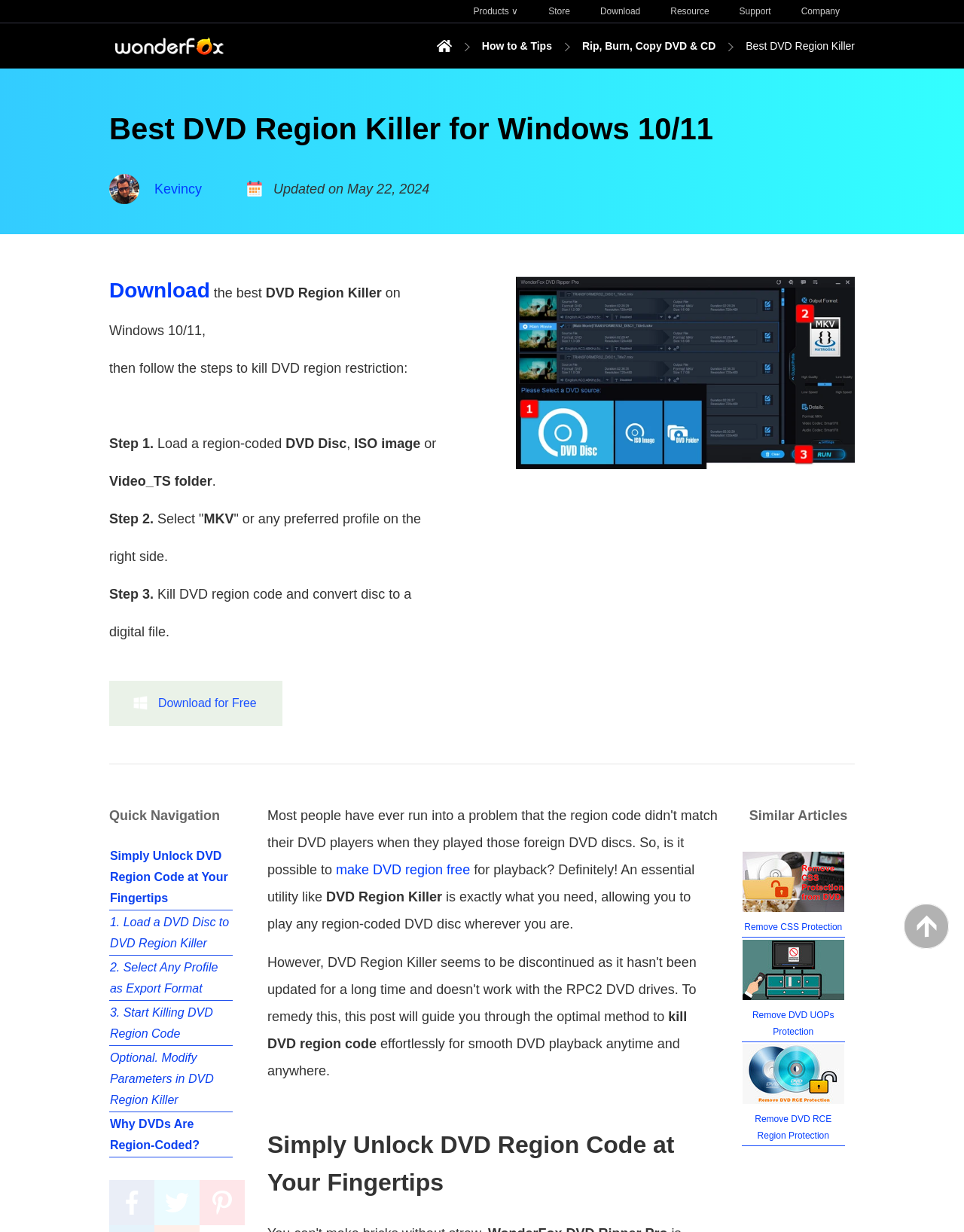Determine the bounding box for the UI element that matches this description: "Remove CSS Protection".

[0.77, 0.691, 0.887, 0.772]